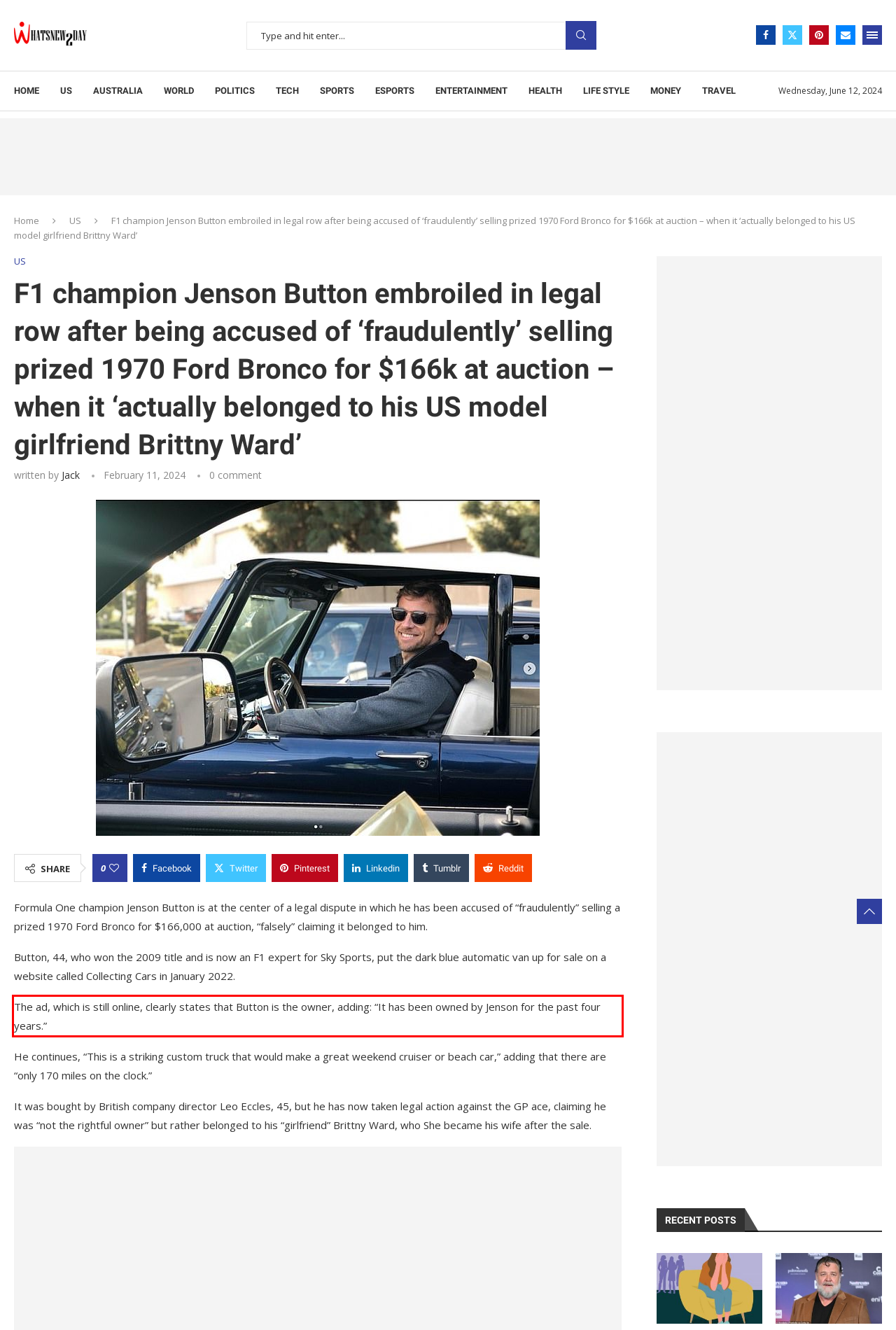Identify the red bounding box in the webpage screenshot and perform OCR to generate the text content enclosed.

The ad, which is still online, clearly states that Button is the owner, adding: “It has been owned by Jenson for the past four years.”